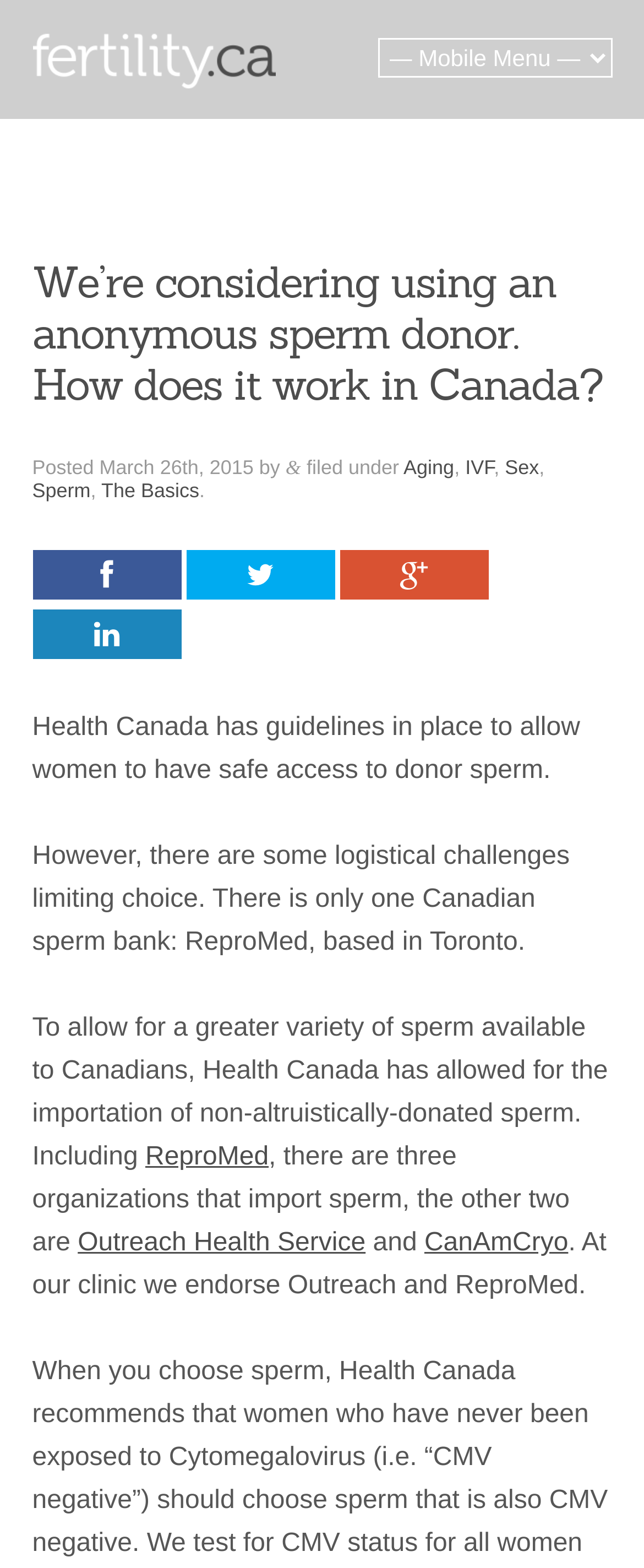What is the purpose of importing non-altruistically-donated sperm?
Please give a detailed and thorough answer to the question, covering all relevant points.

According to the text, the purpose of importing non-altruistically-donated sperm is to allow for a greater variety of sperm available to Canadians, as there are logistical challenges limiting choice with only one Canadian sperm bank.